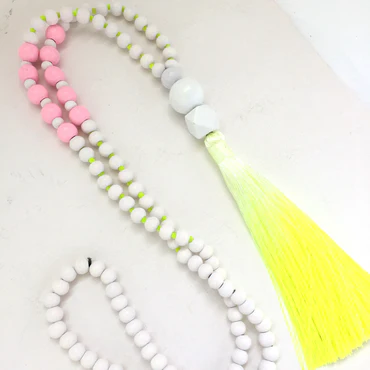Reply to the question below using a single word or brief phrase:
What colors are the beads besides white?

Baby pink and neon yellow